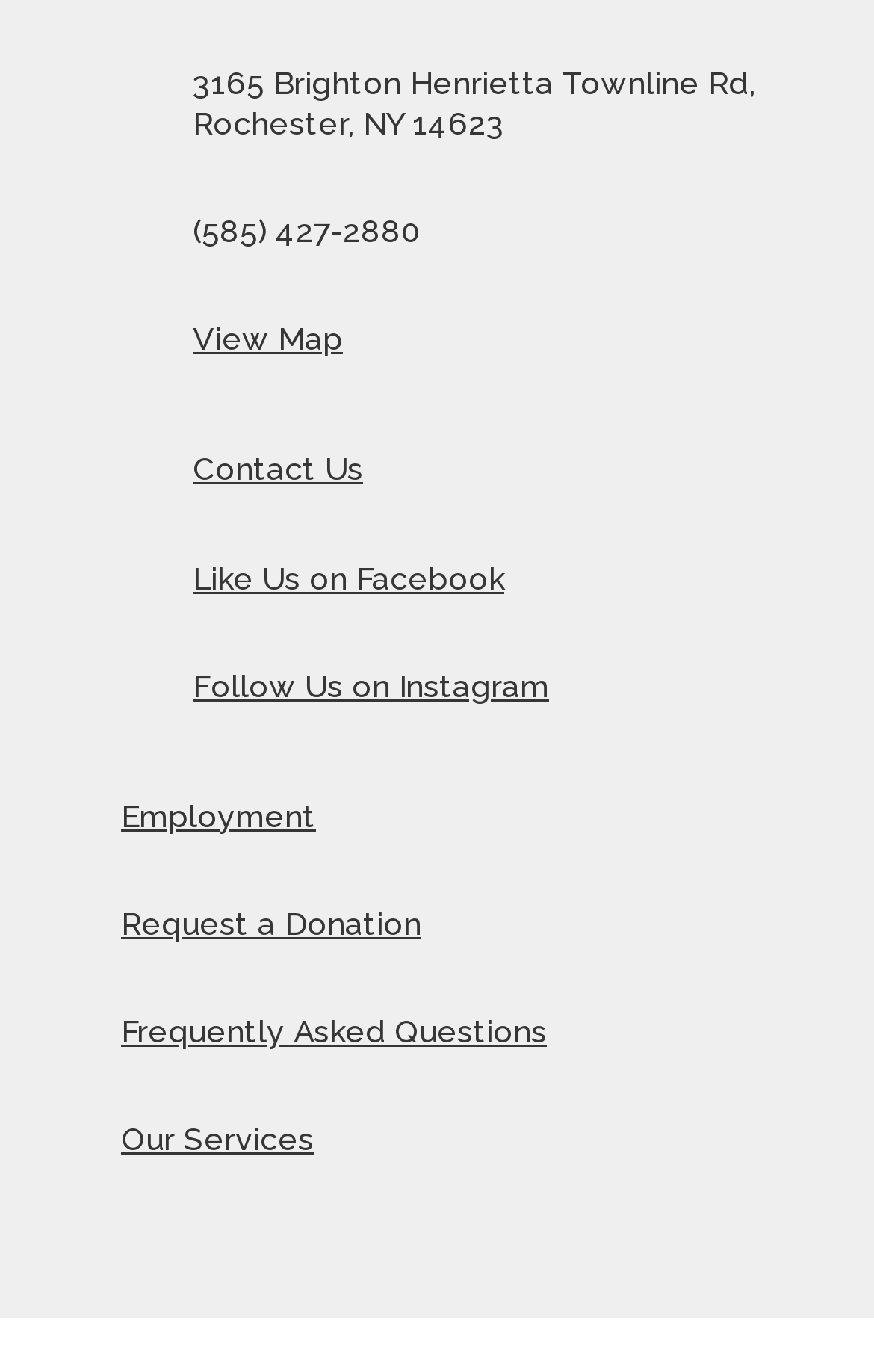Identify the bounding box coordinates of the area that should be clicked in order to complete the given instruction: "Request a Donation". The bounding box coordinates should be four float numbers between 0 and 1, i.e., [left, top, right, bottom].

[0.138, 0.66, 0.482, 0.686]